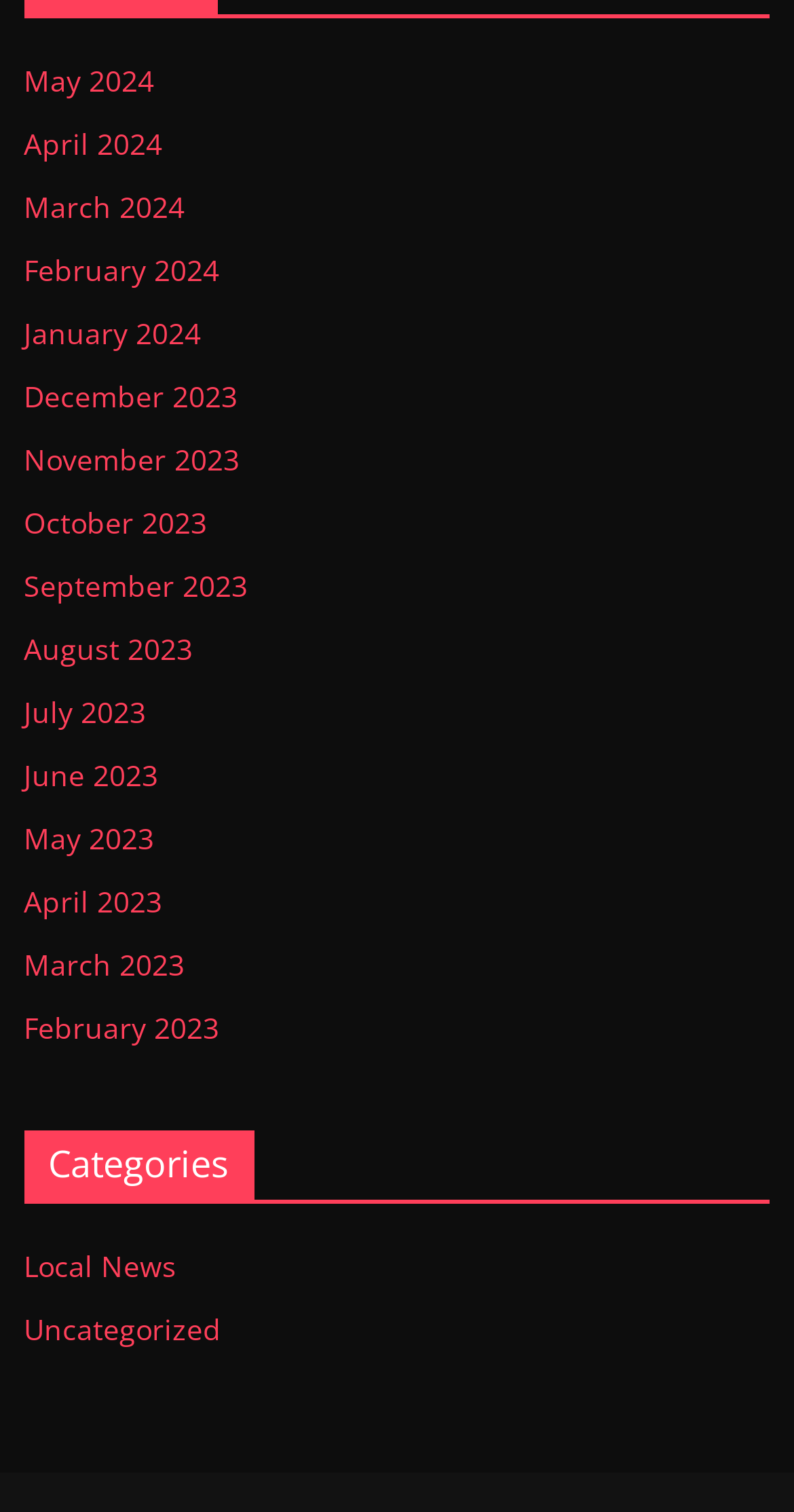Bounding box coordinates are specified in the format (top-left x, top-left y, bottom-right x, bottom-right y). All values are floating point numbers bounded between 0 and 1. Please provide the bounding box coordinate of the region this sentence describes: July 2023

[0.03, 0.458, 0.184, 0.484]